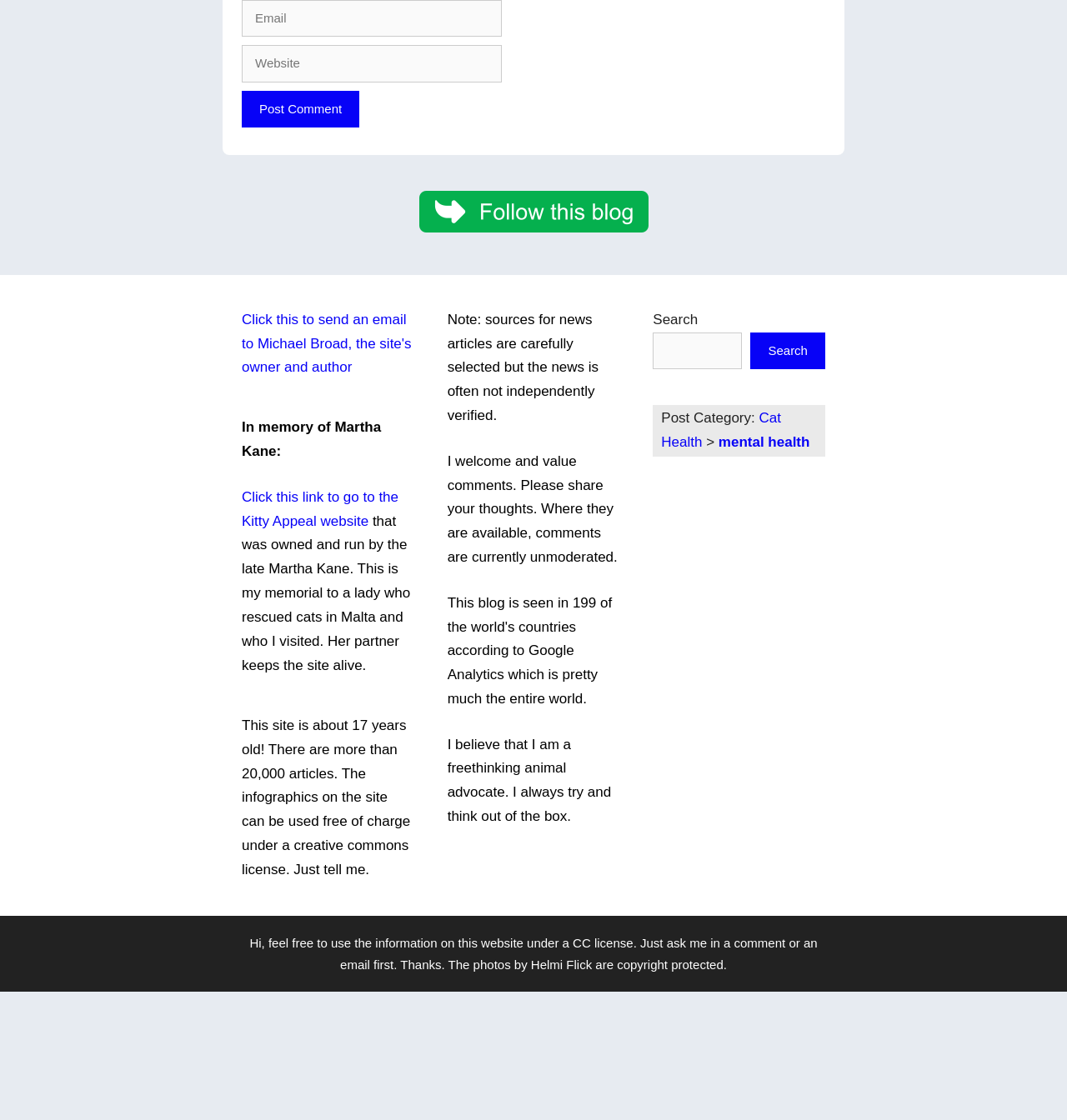What is the category of the post?
Deliver a detailed and extensive answer to the question.

The link 'Cat Health' is located next to the StaticText element 'Post Category:', indicating that it is the category of the post.